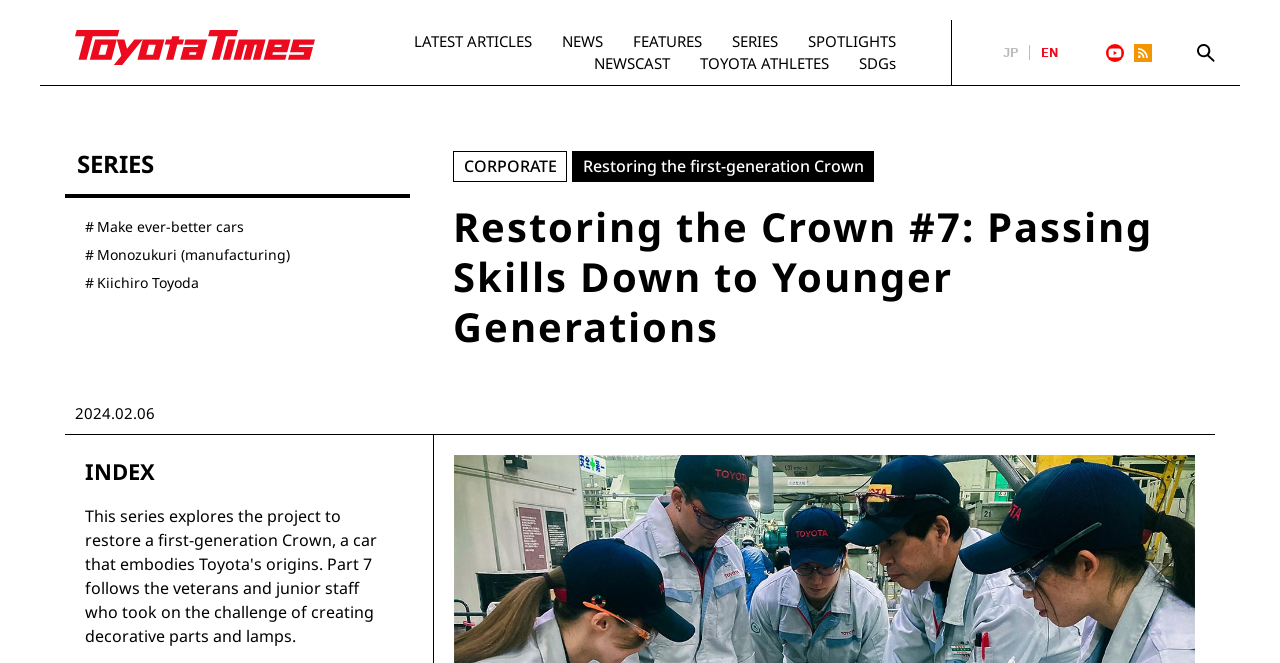Find the bounding box coordinates of the clickable element required to execute the following instruction: "Read Restoring the first-generation Crown series". Provide the coordinates as four float numbers between 0 and 1, i.e., [left, top, right, bottom].

[0.447, 0.228, 0.683, 0.274]